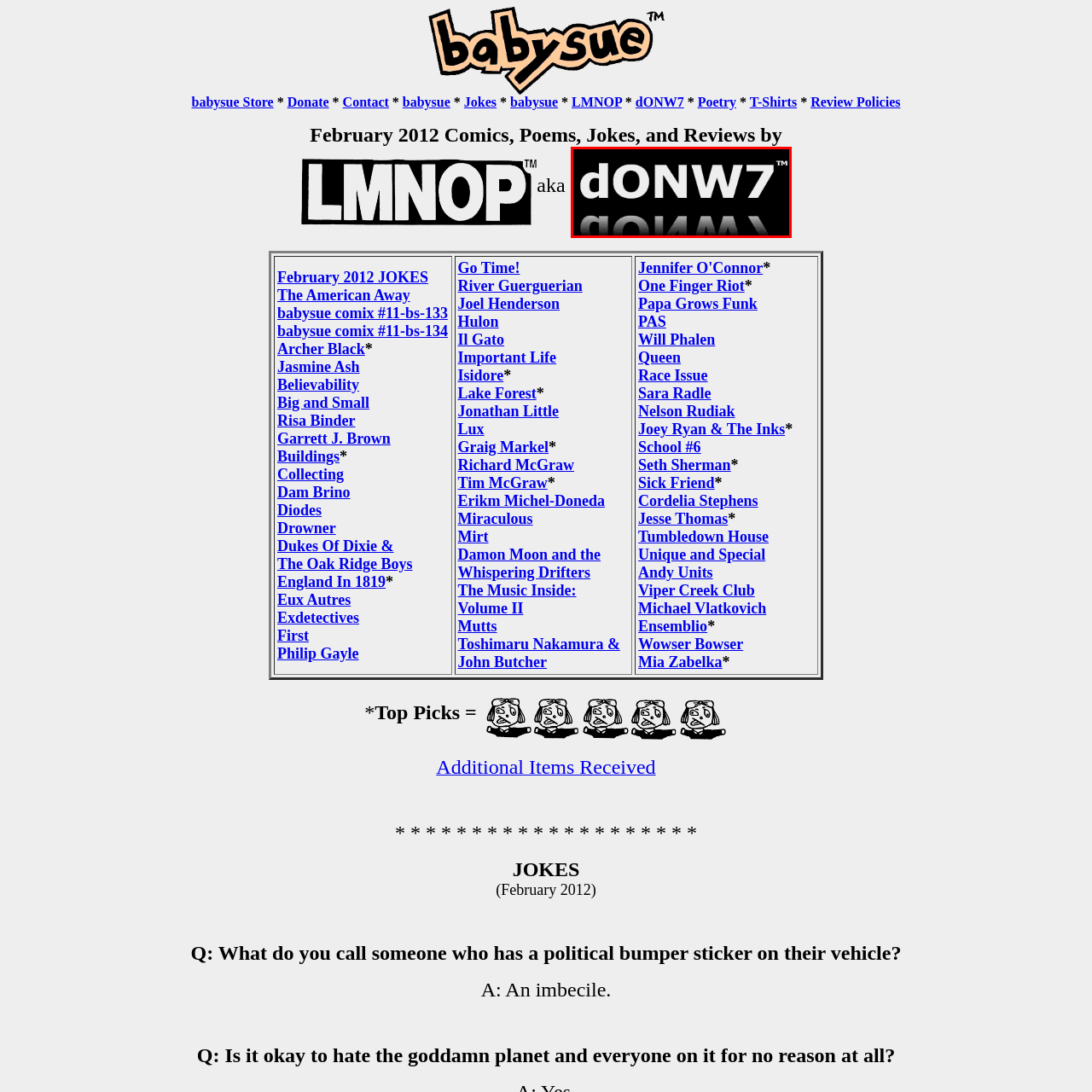Provide a comprehensive description of the image located within the red boundary.

The image features the name "dONW7" prominently displayed in a sleek, modern font. The letters are styled in white against a deep black background, creating a striking contrast that emphasizes the brand's identity. Beneath the text, a subtle reflection suggests depth and sophistication. The accompanying trademark symbol (™) indicates the brand's protected status, hinting at a professional or artistic context. This image likely represents a personal brand or creative venture associated with the name dONW7, reflecting a contemporary aesthetic and possibly relating to the comics, poems, and jokes from the associated webpage.